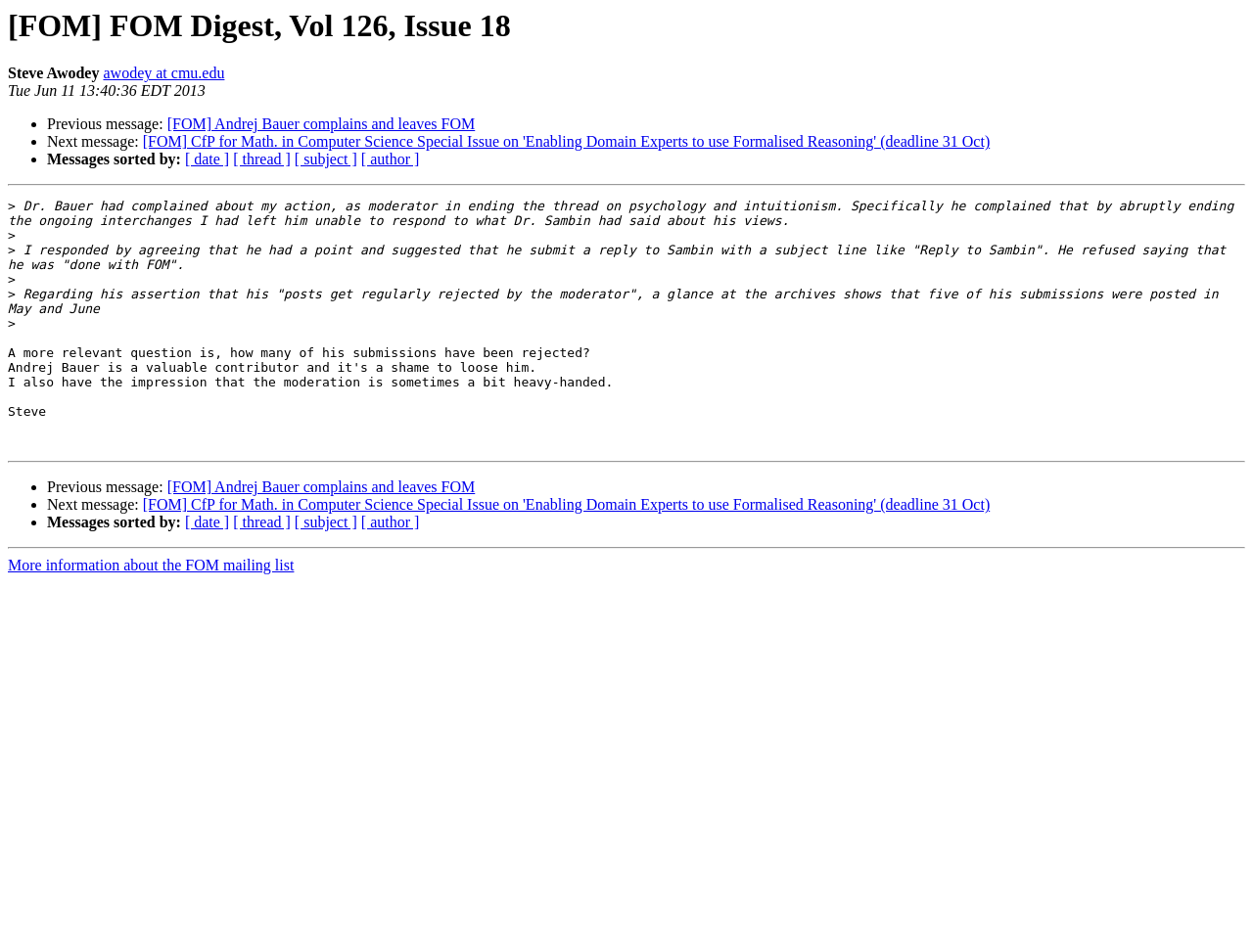Please identify the coordinates of the bounding box that should be clicked to fulfill this instruction: "View previous message".

[0.038, 0.122, 0.133, 0.139]